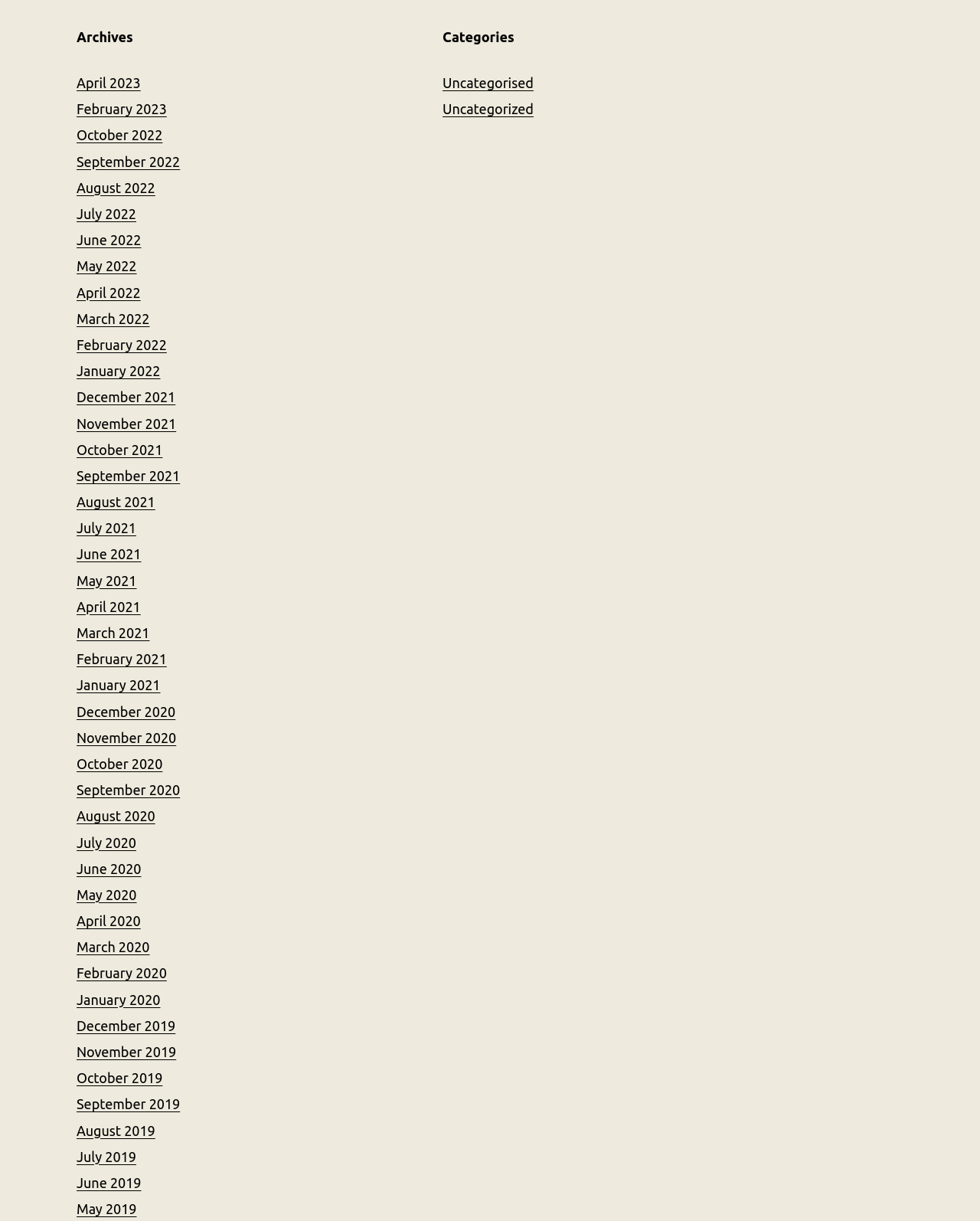Find the bounding box coordinates of the area that needs to be clicked in order to achieve the following instruction: "Click the Parent Portal link". The coordinates should be specified as four float numbers between 0 and 1, i.e., [left, top, right, bottom].

None